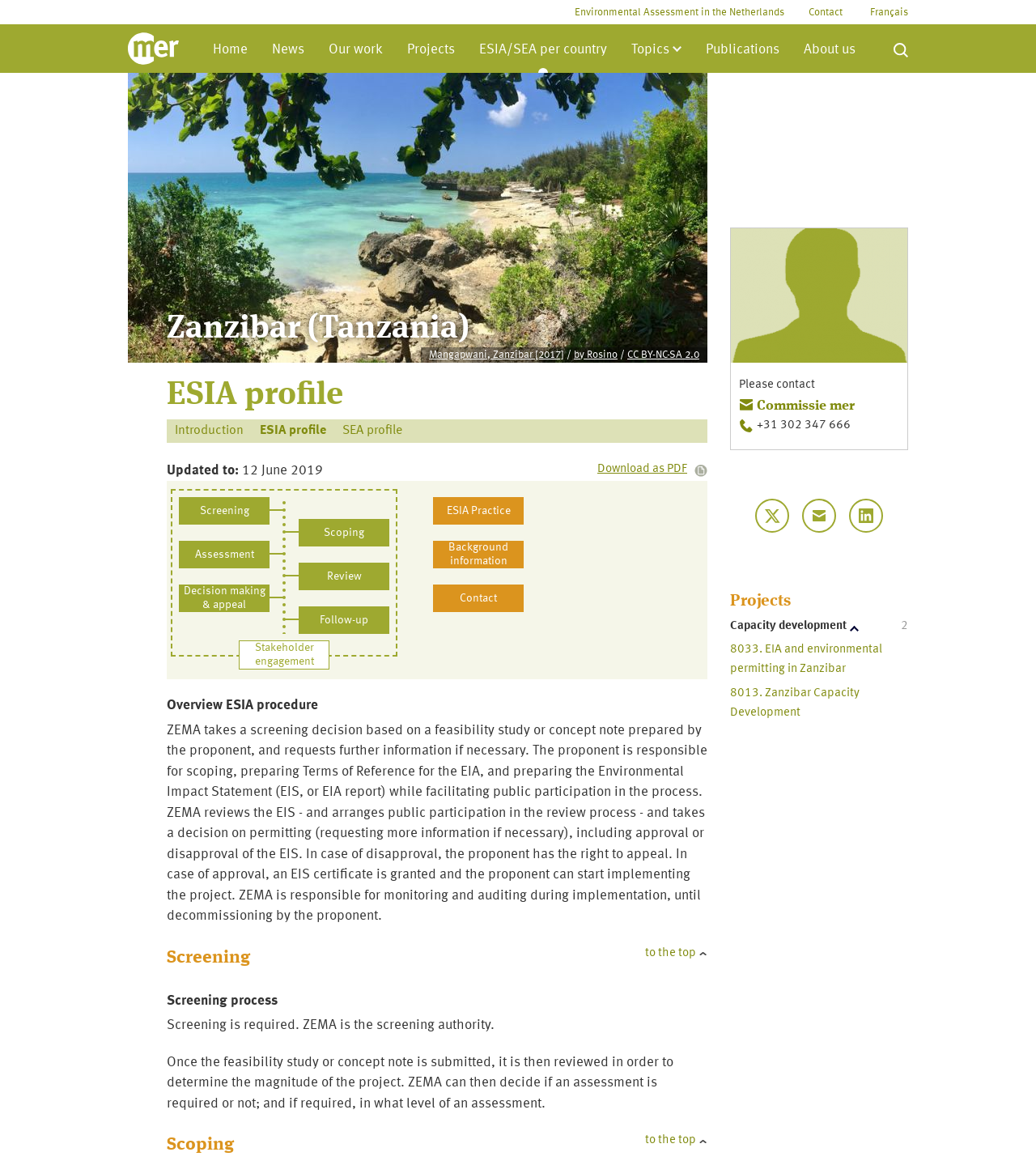Pinpoint the bounding box coordinates of the element that must be clicked to accomplish the following instruction: "View the 'ESIA profile'". The coordinates should be in the format of four float numbers between 0 and 1, i.e., [left, top, right, bottom].

[0.161, 0.324, 0.683, 0.354]